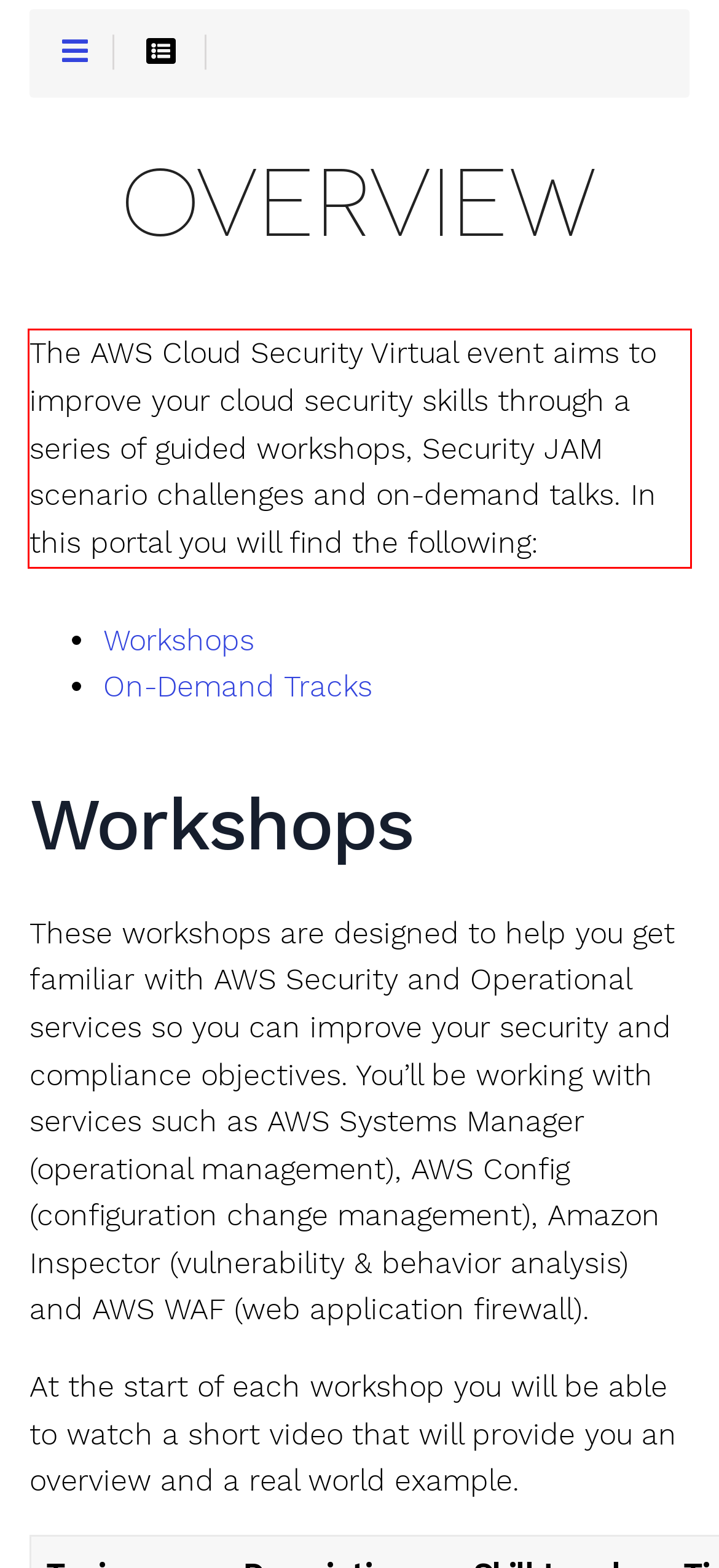From the provided screenshot, extract the text content that is enclosed within the red bounding box.

The AWS Cloud Security Virtual event aims to improve your cloud security skills through a series of guided workshops, Security JAM scenario challenges and on-demand talks. In this portal you will find the following: